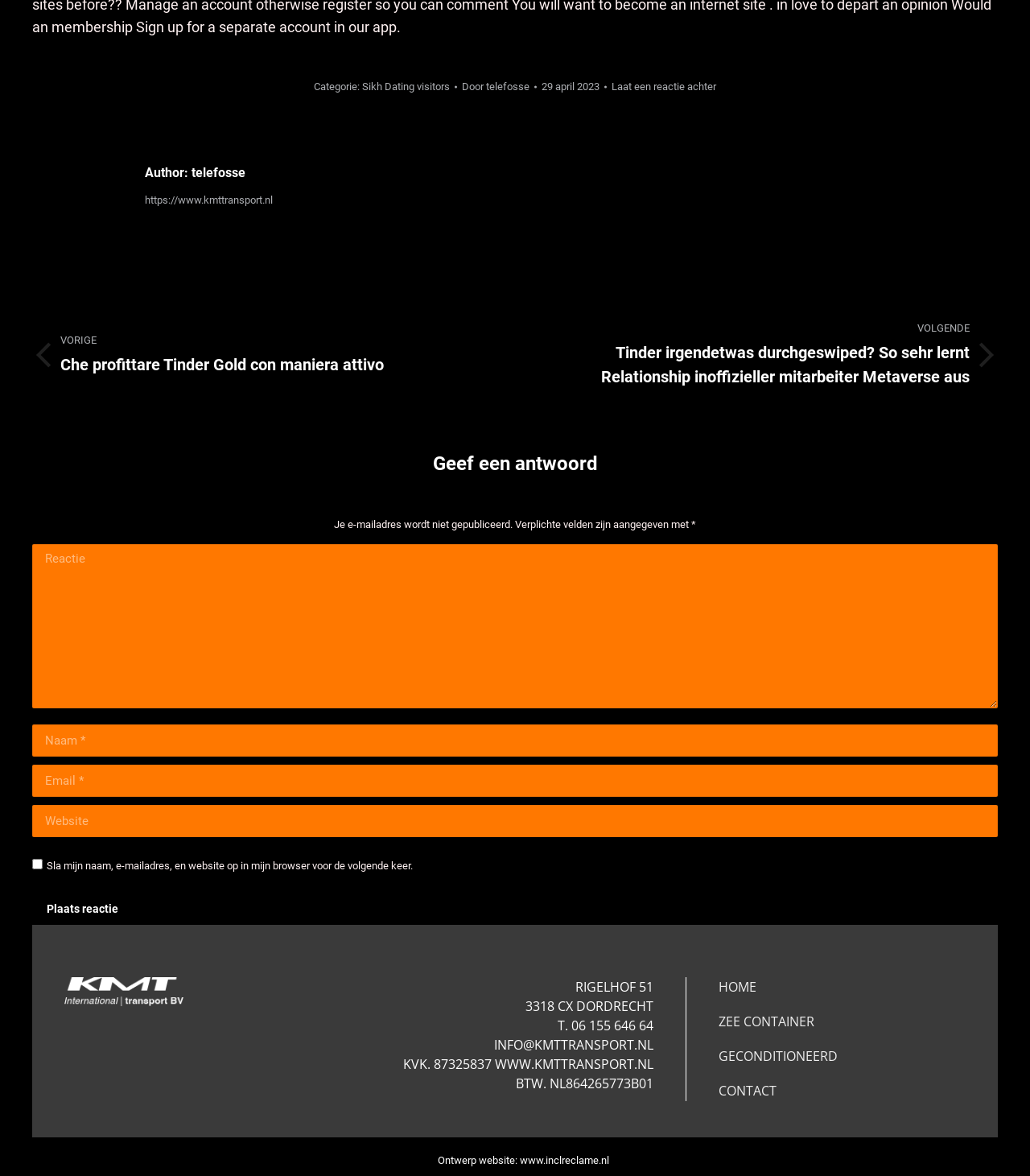What is the address of KMT Transport?
Your answer should be a single word or phrase derived from the screenshot.

RIGELHOF 51, 3318 CX DORDRECHT